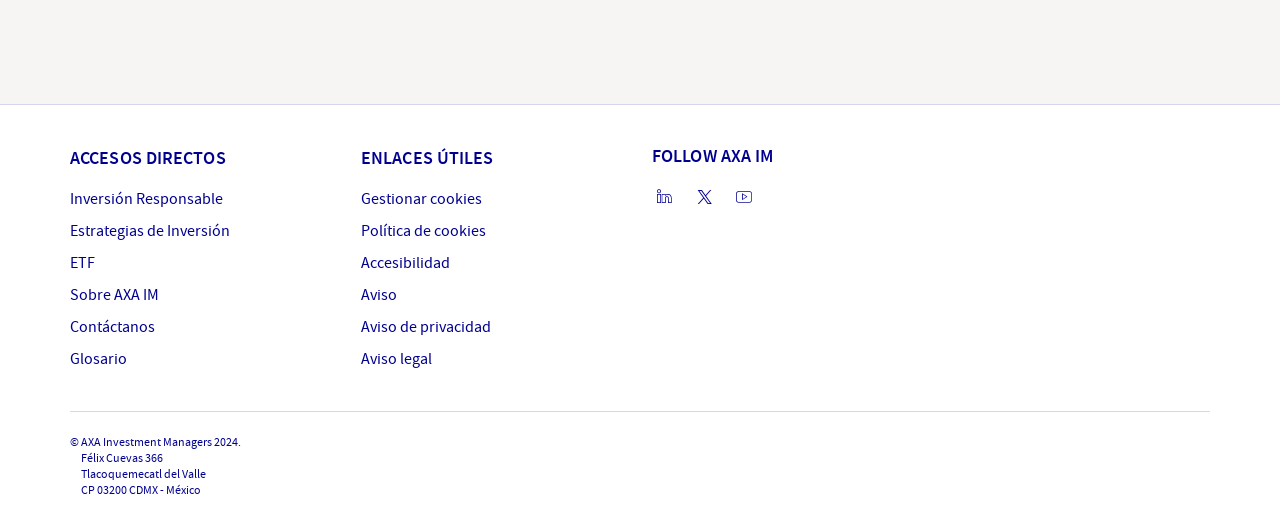What is the copyright year of AXA Investment Managers?
Use the image to answer the question with a single word or phrase.

2024